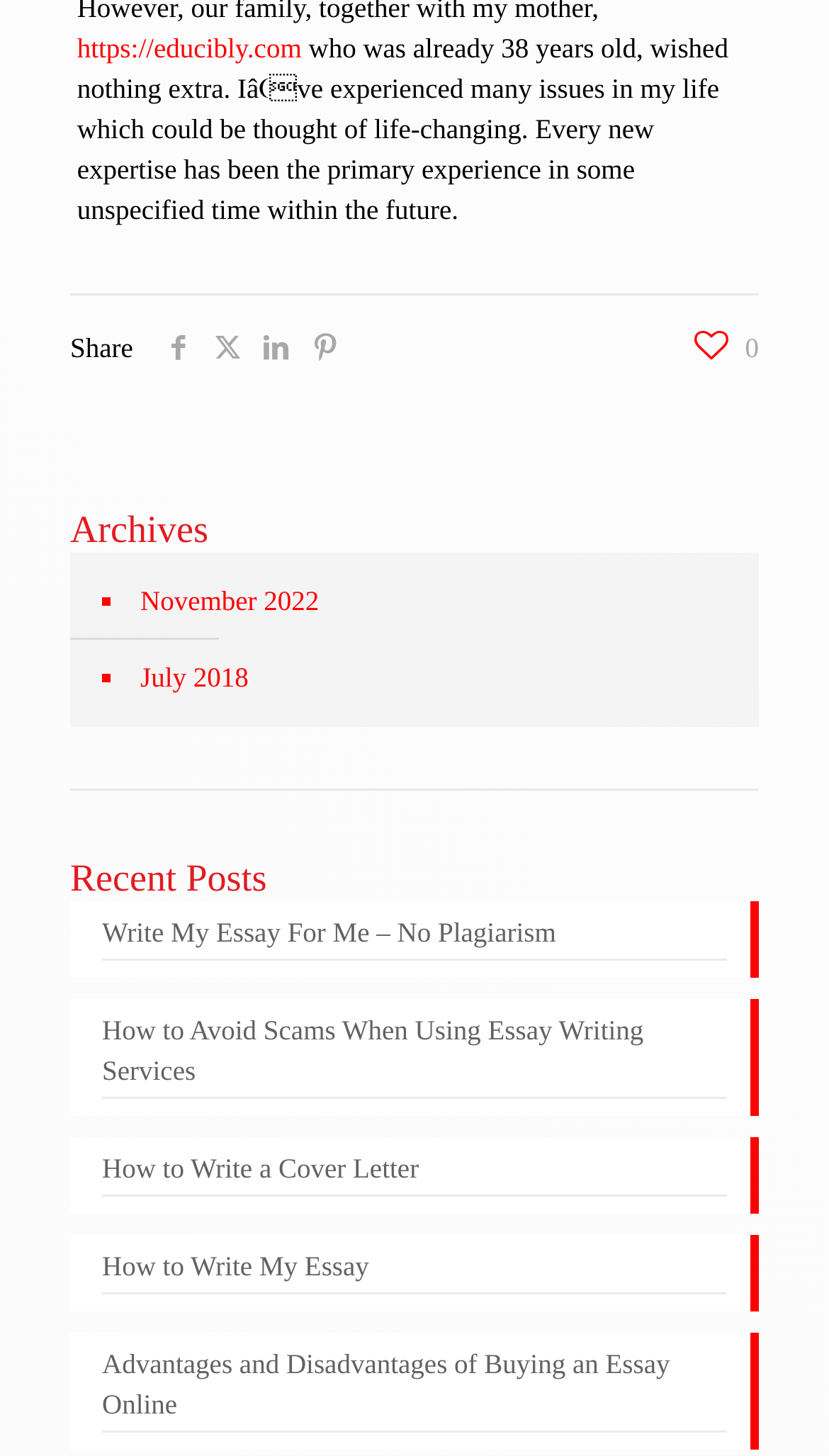What is the purpose of the 'Share' button?
Carefully examine the image and provide a detailed answer to the question.

The 'Share' button is located next to the social media icons, suggesting that its purpose is to allow users to share the content of the webpage on social media platforms.